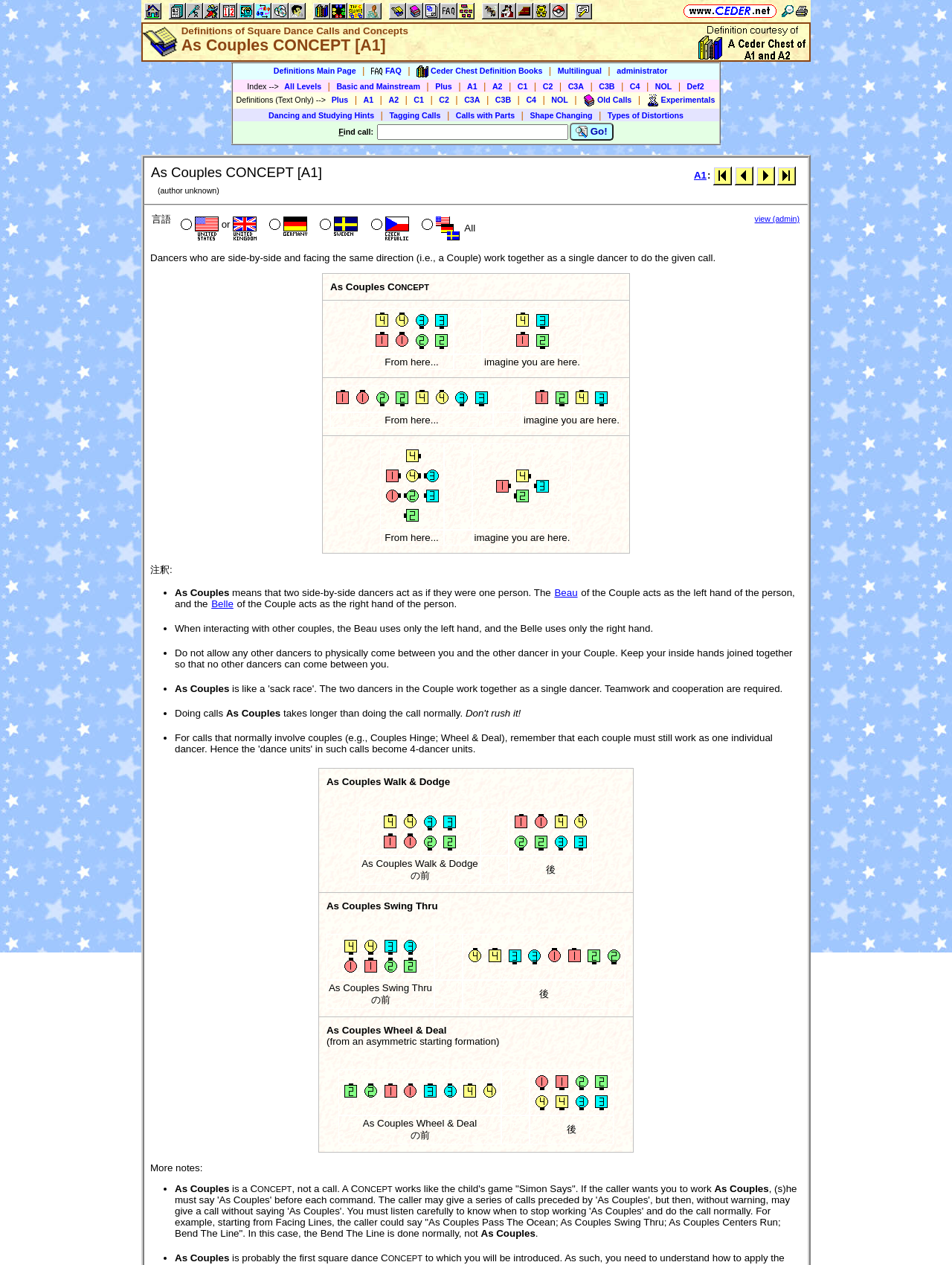What is the URL of the webpage that the 'Ceder Chest Definition Books' link points to?
Please provide a single word or phrase as your answer based on the image.

Not provided